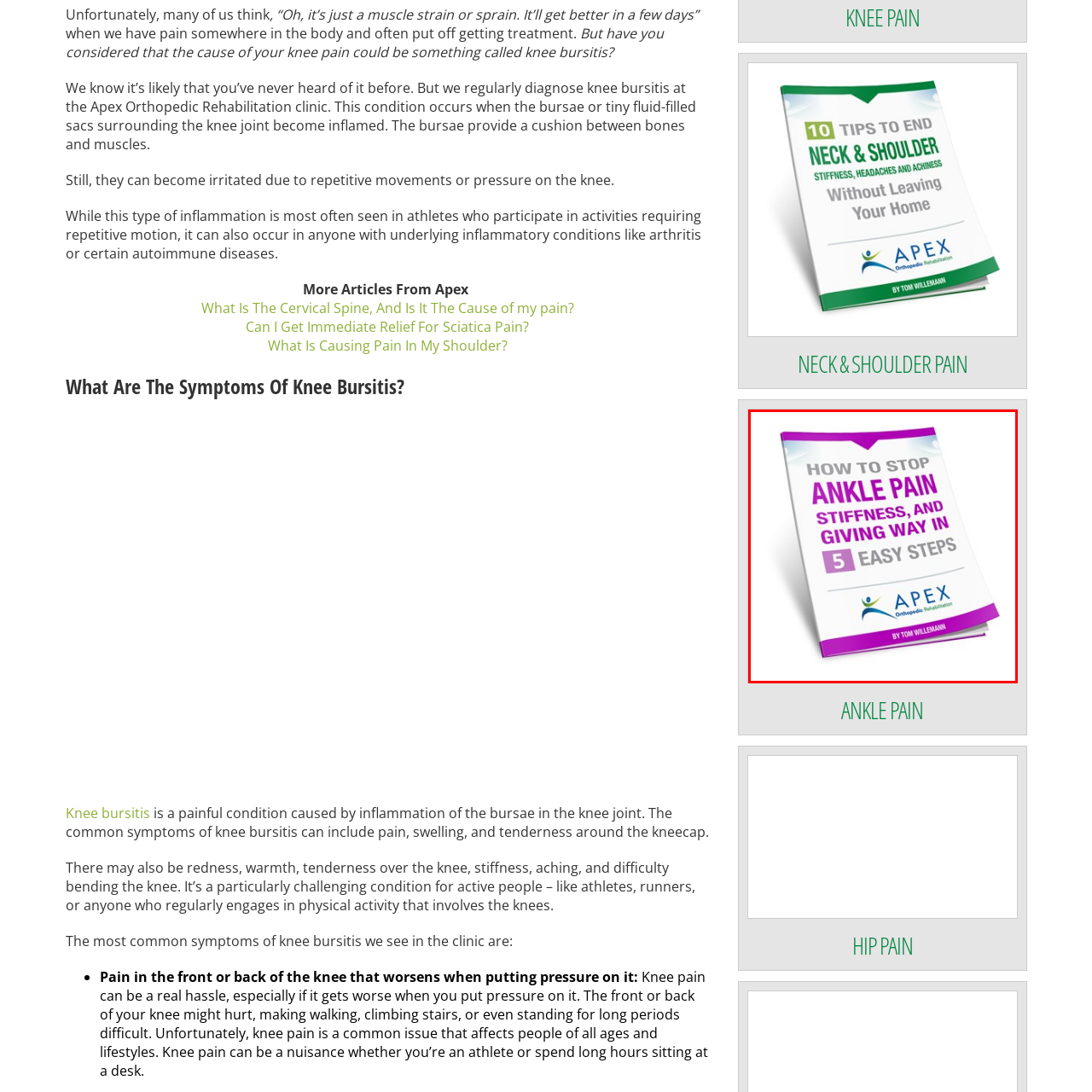Generate a detailed caption for the image contained in the red outlined area.

The image features a pamphlet with the title "How To Stop Ankle Pain, Stiffness, and Giving Way in 5 Easy Steps." The pamphlet is published by Apex Orthopedic Rehabilitation and authored by Tom Willemann. Its design includes bold purple lettering that stands out against a white background, indicating a focus on providing guidance and solutions for ankle-related issues. This visual resource suggests practical strategies aimed at alleviating common ankle problems, thereby promoting better mobility and health for individuals experiencing discomfort or limitations.